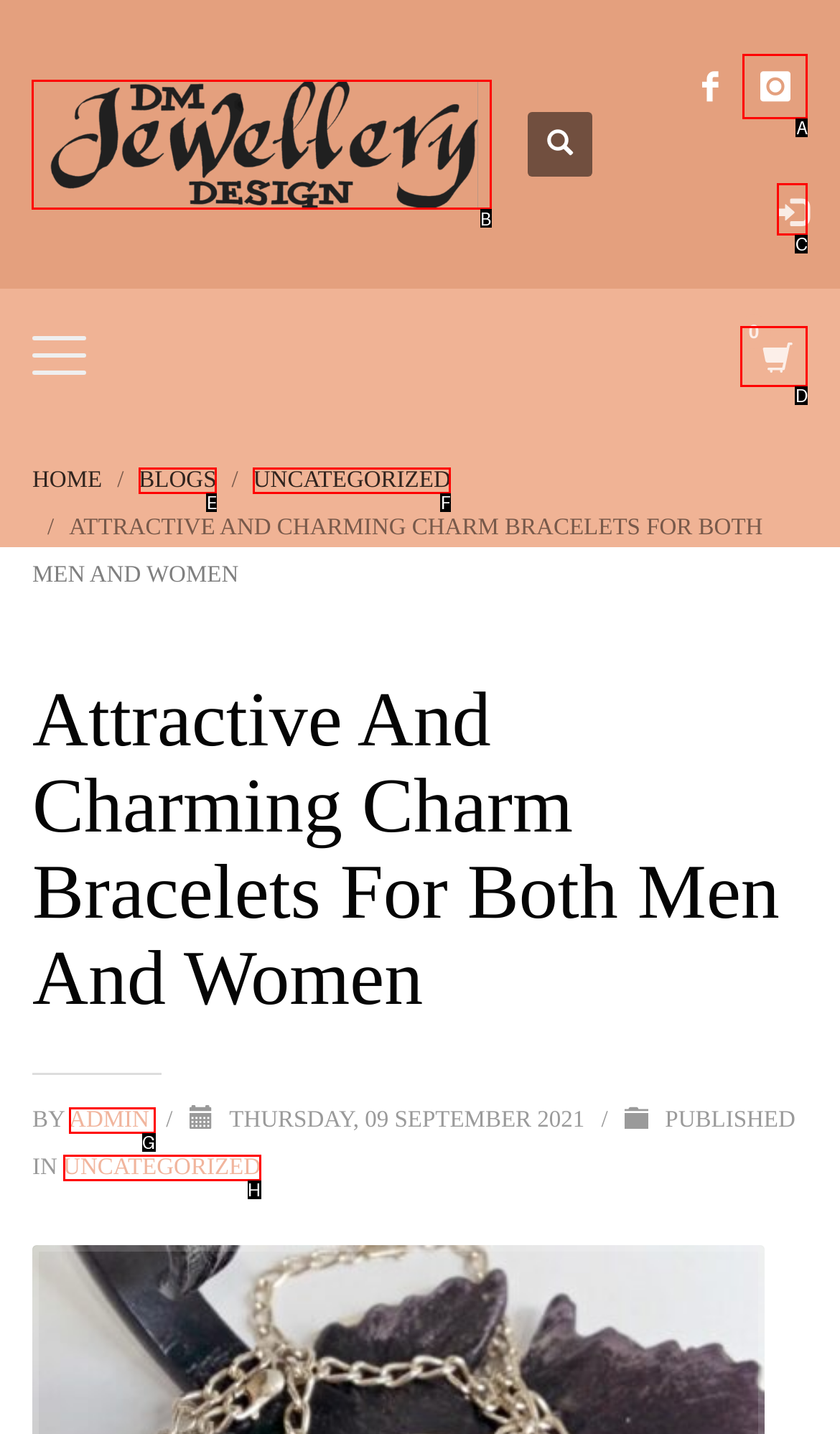Identify which HTML element should be clicked to fulfill this instruction: visit DM Jewellery Design website Reply with the correct option's letter.

B